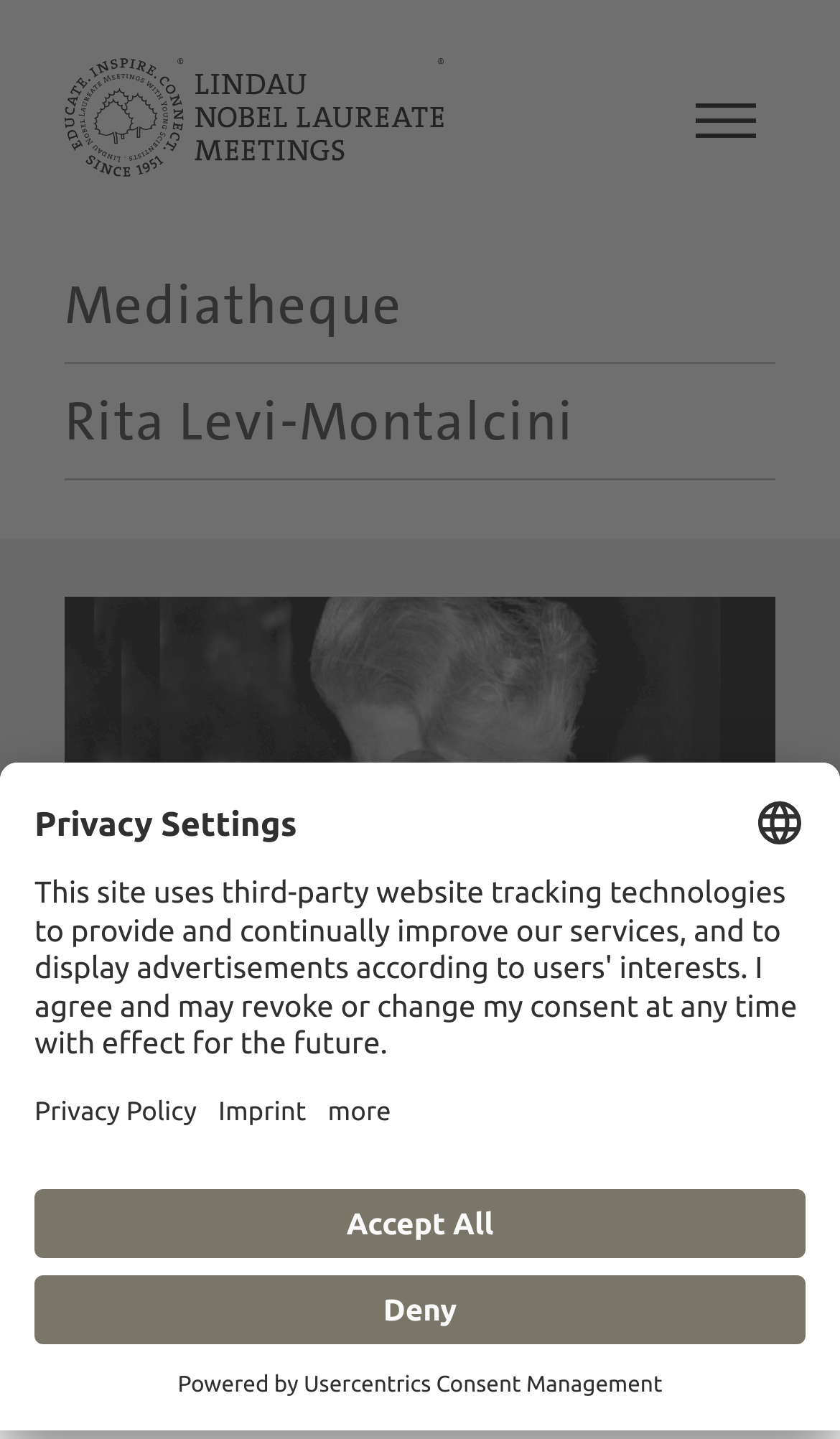Using the information from the screenshot, answer the following question thoroughly:
What is the name of the laureate?

I found the answer by looking at the heading element 'Rita Levi-Montalcini' which is a sub-element of the root element 'Rita Levi-Montalcini - Lectures | Lindau Mediatheque'.